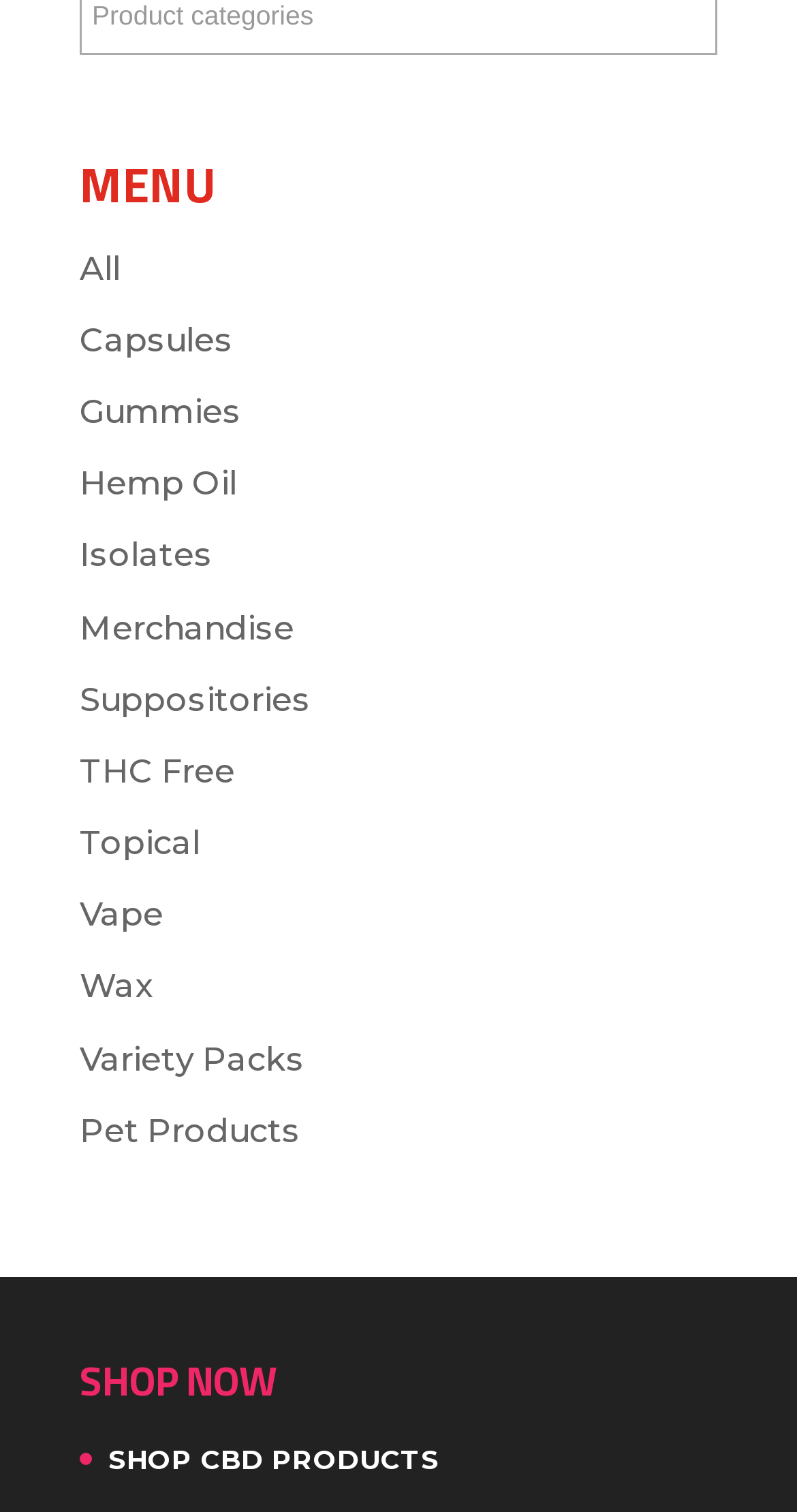Determine the bounding box coordinates of the region to click in order to accomplish the following instruction: "Click on All". Provide the coordinates as four float numbers between 0 and 1, specifically [left, top, right, bottom].

[0.1, 0.164, 0.151, 0.19]